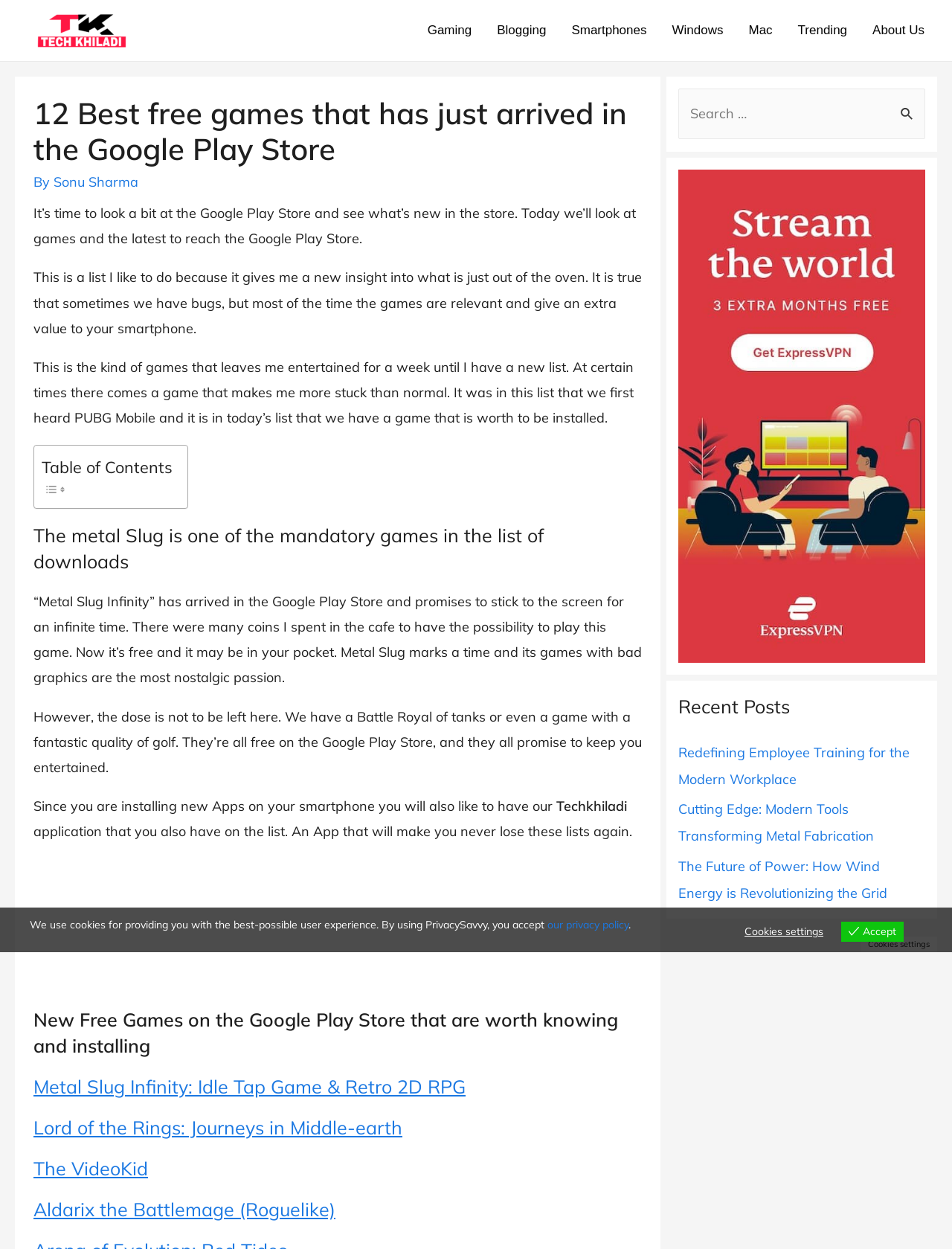What is the name of the website?
Answer the question with a detailed and thorough explanation.

I found the answer by looking at the top-left corner of the webpage, where the logo and website name 'Tech Khiladi' are located.